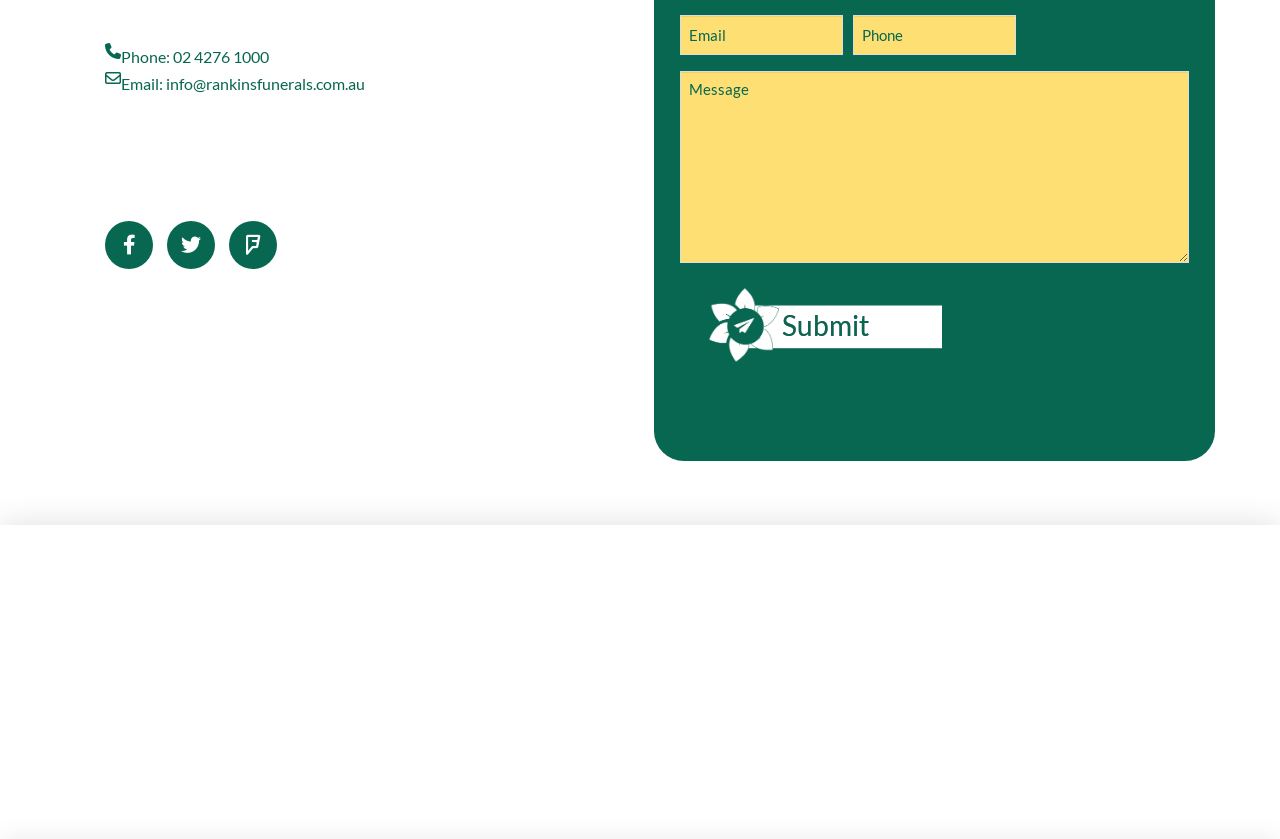Answer the question briefly using a single word or phrase: 
What is the address of Rankins Funerals?

270 Cowper Street, Warrawong, NSW 2502